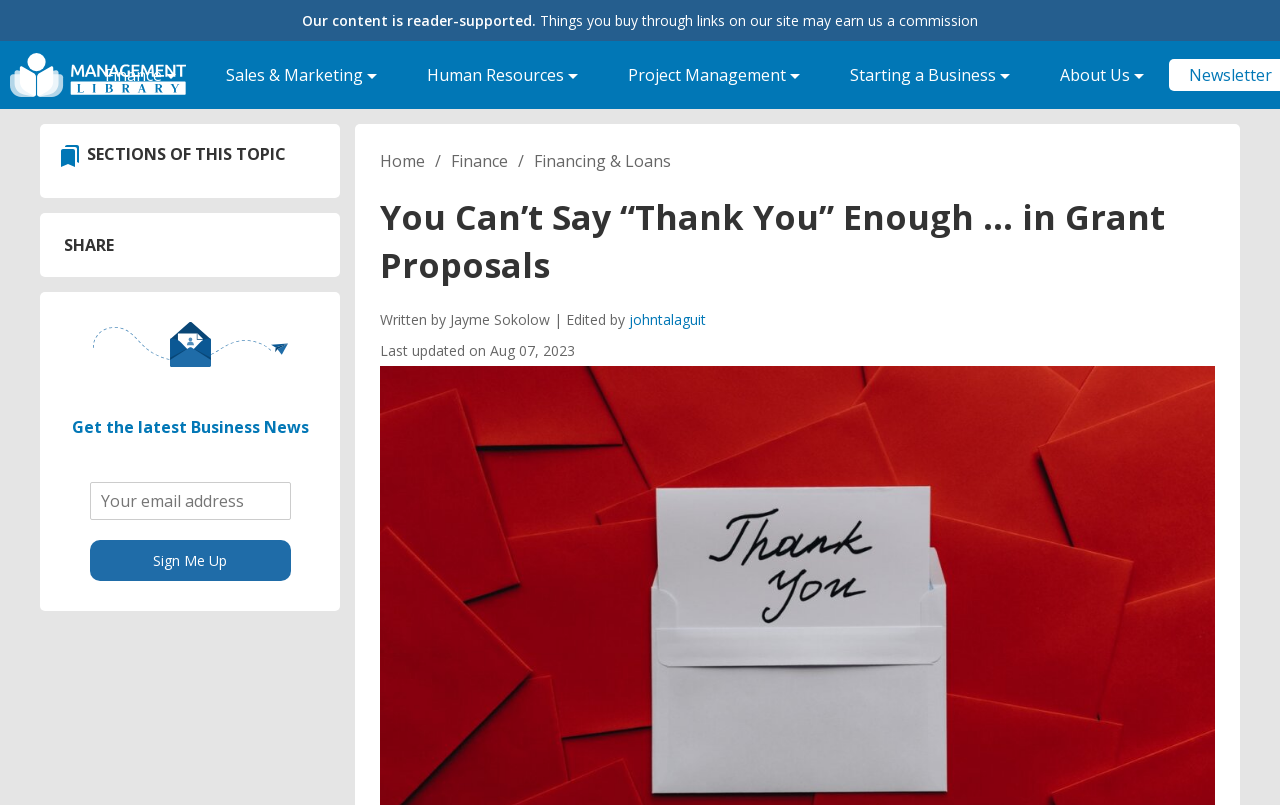Can you find the bounding box coordinates for the UI element given this description: "Home"? Provide the coordinates as four float numbers between 0 and 1: [left, top, right, bottom].

[0.297, 0.185, 0.332, 0.215]